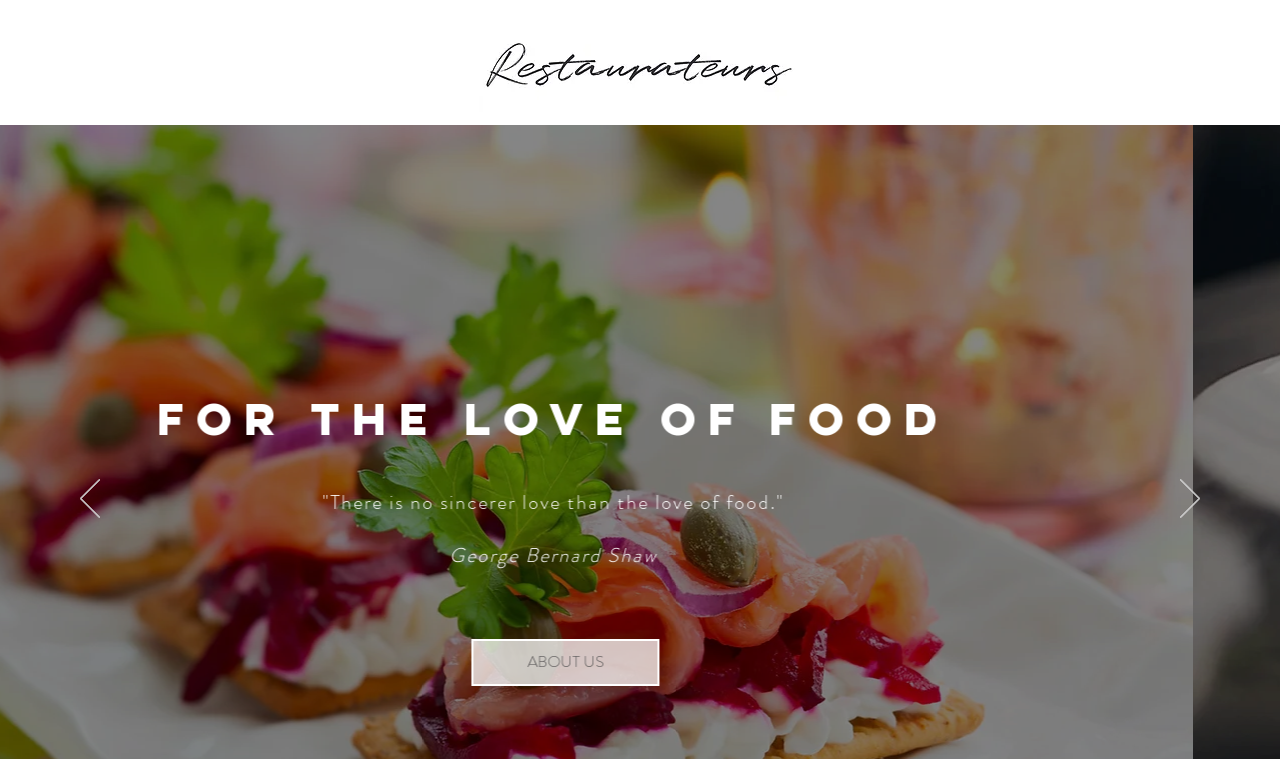Determine the bounding box coordinates for the UI element described. Format the coordinates as (top-left x, top-left y, bottom-right x, bottom-right y) and ensure all values are between 0 and 1. Element description: ABOUT US

[0.436, 0.842, 0.583, 0.904]